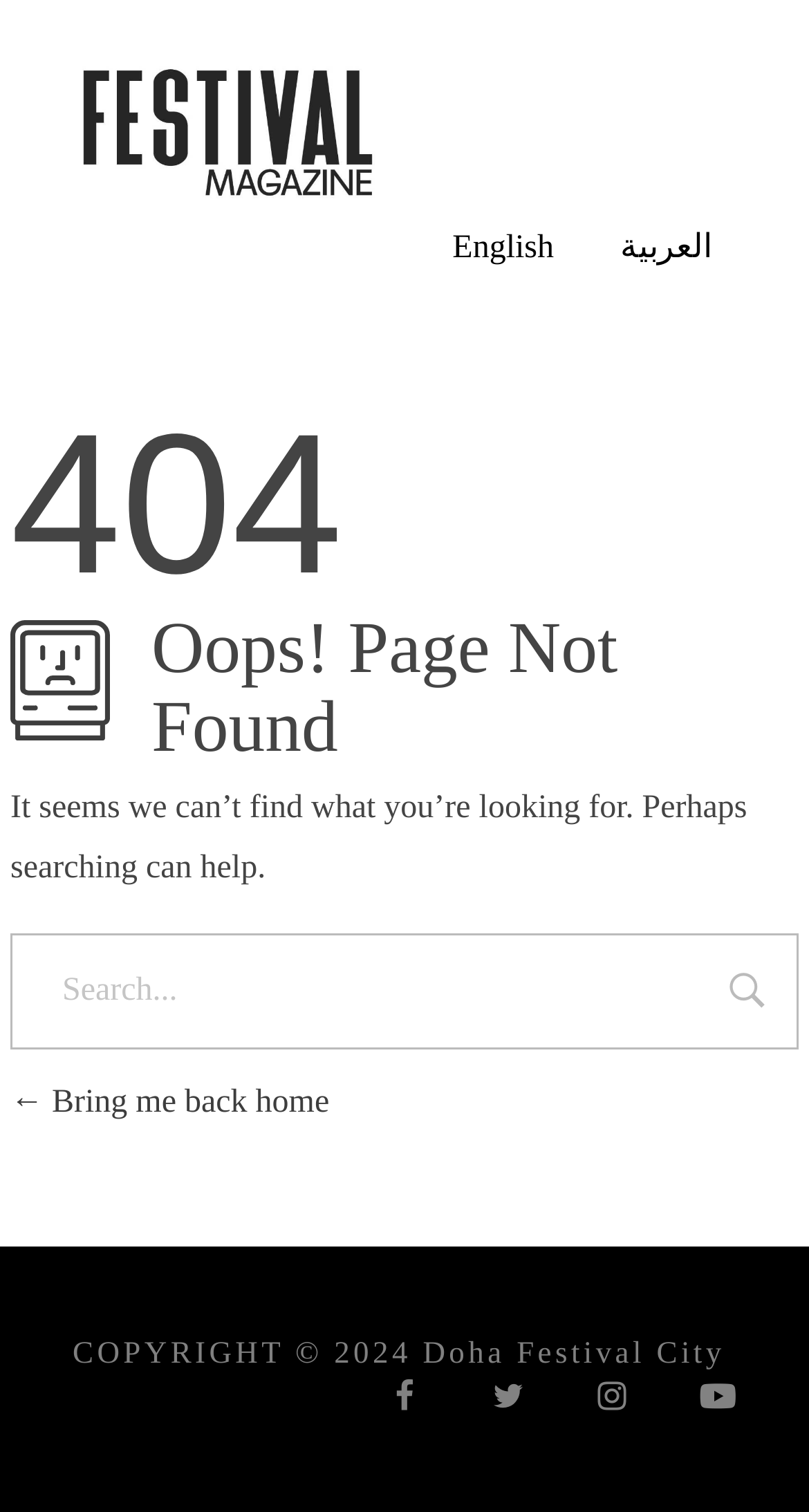Describe all the significant parts and information present on the webpage.

The webpage is a "Page not found" error page for Festival Magazine Q2 Issue 2024. At the top left, there is a cropped logo image with a link. Next to it, there is a heading with the title "Festival Magazine Q2 Issue | 2024". Below these elements, there are two language selection links, "English" and "العربية", positioned side by side.

The main content area is divided into two sections. The top section contains a heading "404" and another heading "Oops! Page Not Found". Below these headings, there is a paragraph of text explaining that the page cannot be found and suggesting to use the search function. A search textbox and a "Search" button are provided below the text.

On the bottom left of the main content area, there is a link "← Bring me back home". At the very bottom of the page, there is a copyright notice "COPYRIGHT © 2024 Doha Festival City". To the right of the copyright notice, there are four social media links represented by icons.